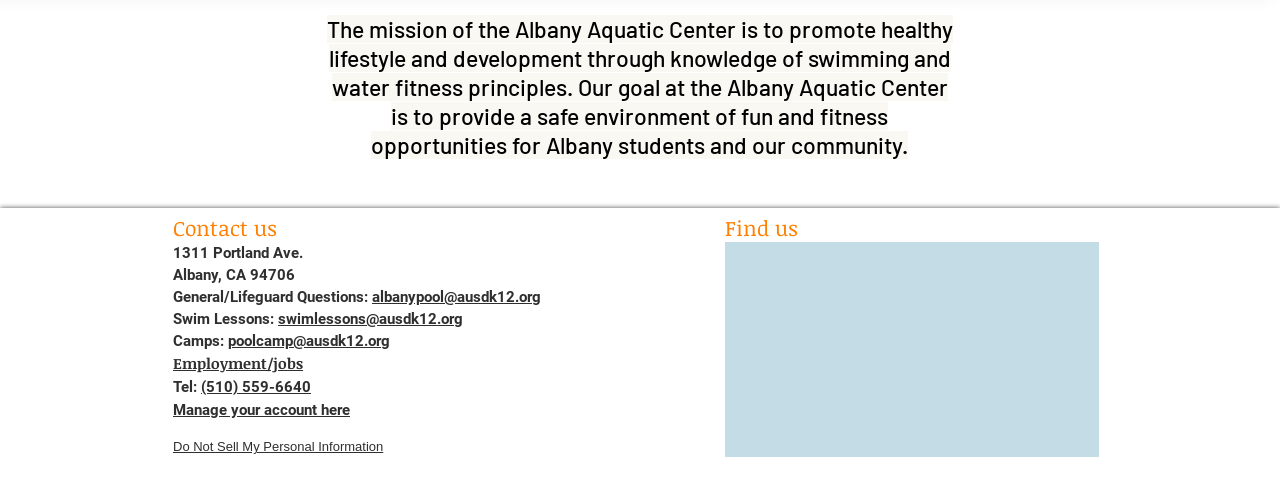What is the email address for general/lifeguard questions?
Look at the screenshot and give a one-word or phrase answer.

albanypool@ausdk12.org